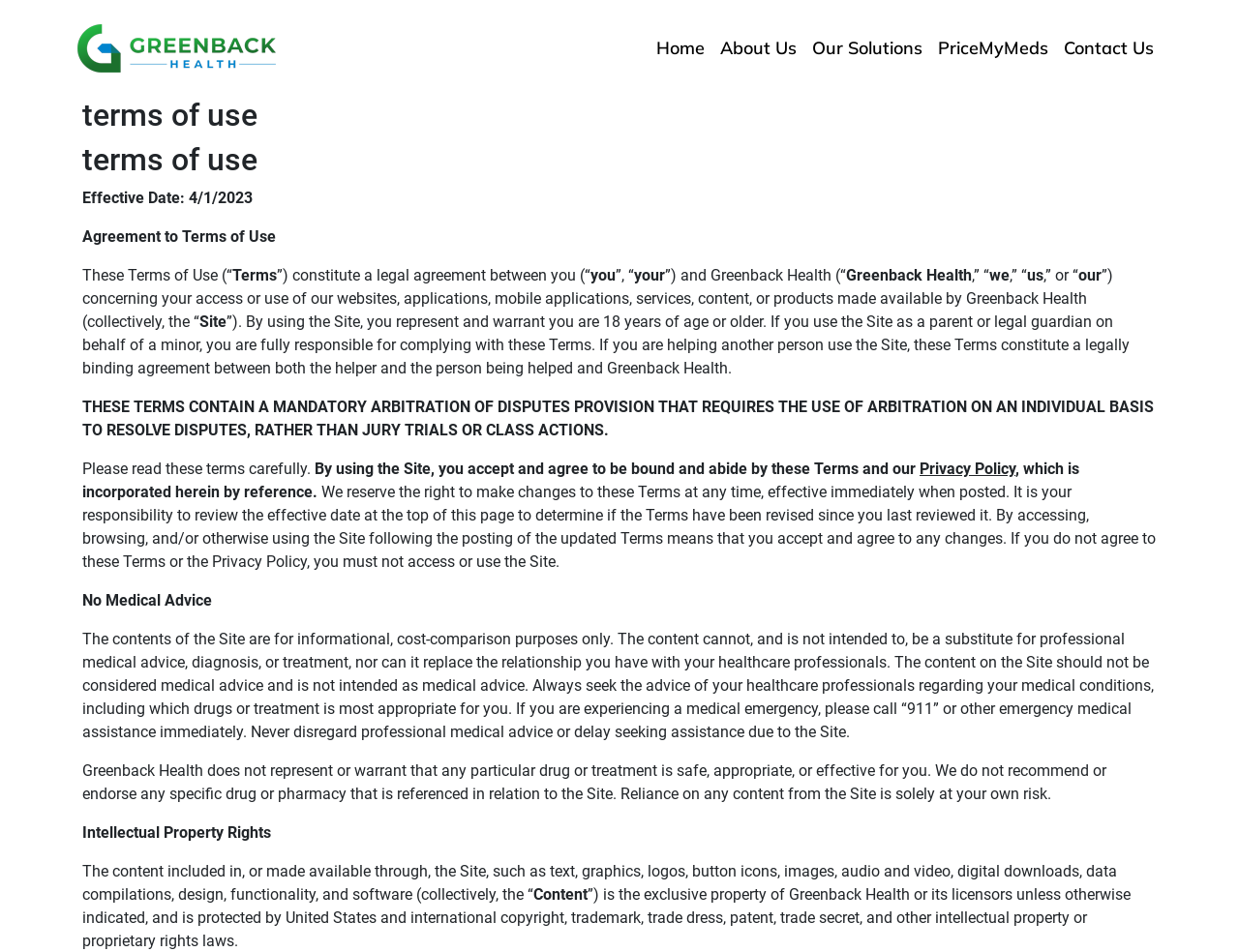What is the purpose of the Site's content?
Using the image as a reference, give an elaborate response to the question.

I found the purpose of the Site's content by reading the StaticText element at coordinates [0.066, 0.621, 0.931, 0.778] which states 'The contents of the Site are for informational, cost-comparison purposes only.'